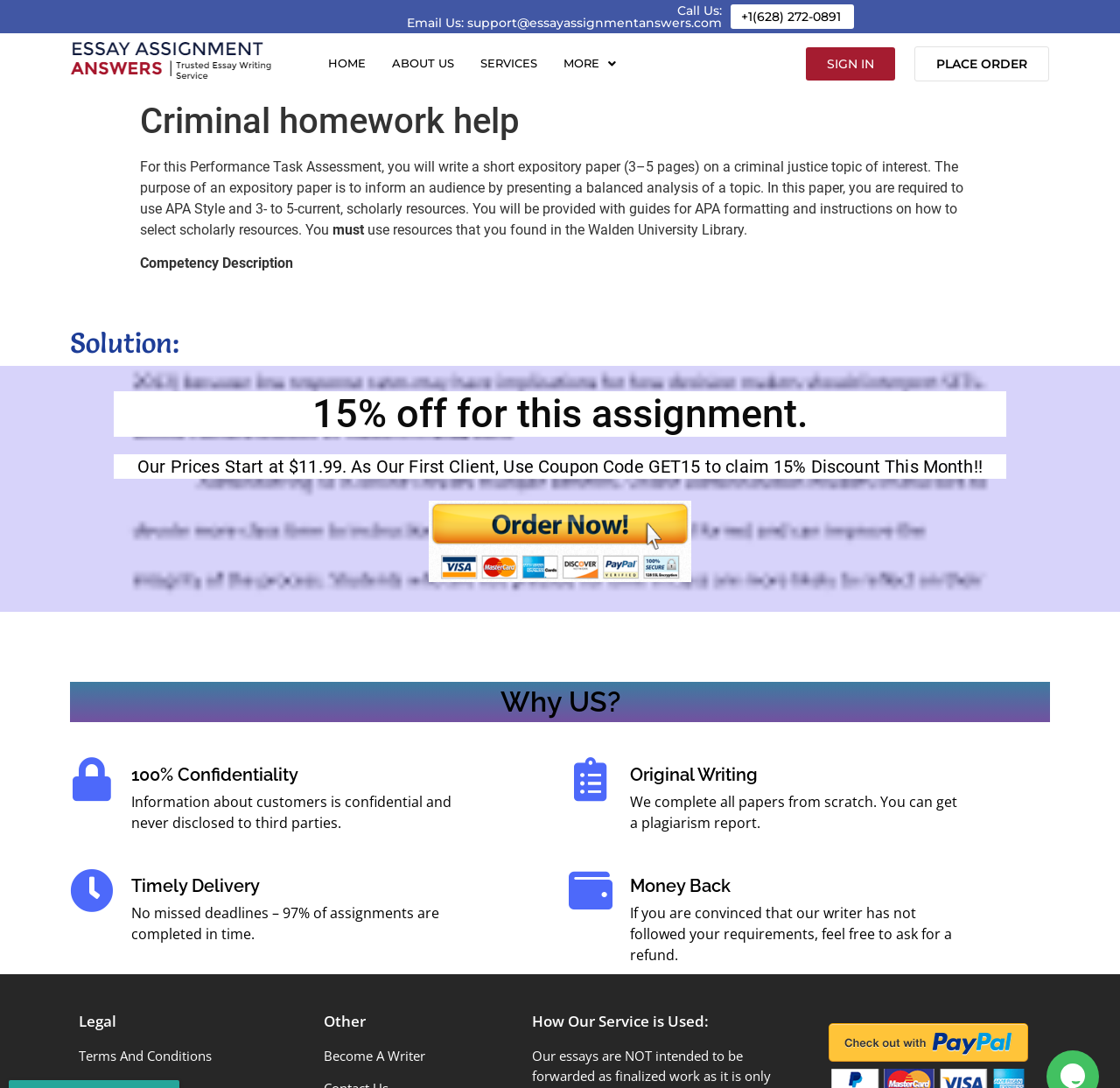Locate the bounding box coordinates of the clickable region to complete the following instruction: "Call the customer support."

[0.605, 0.002, 0.645, 0.017]